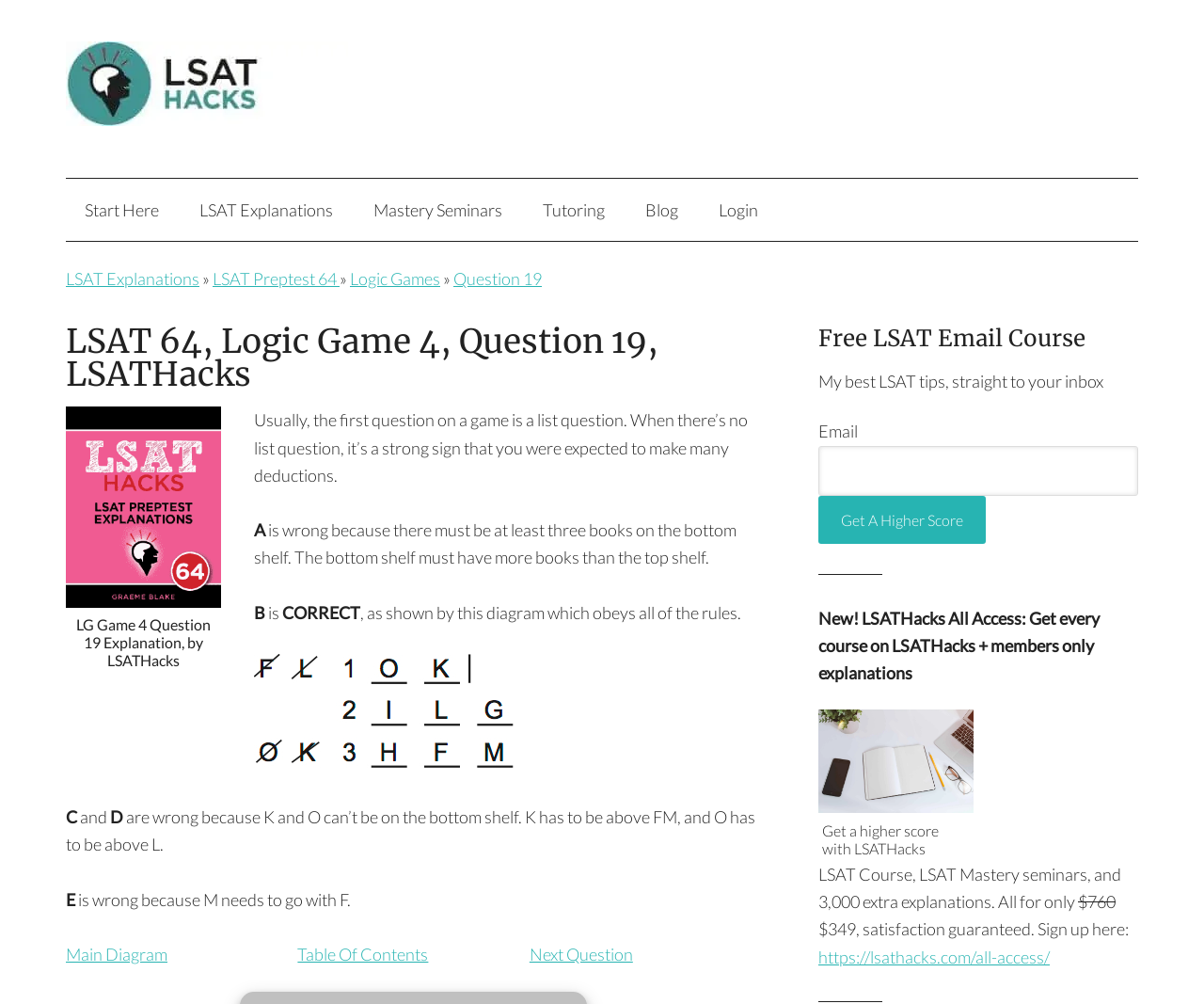Please specify the bounding box coordinates of the area that should be clicked to accomplish the following instruction: "Click on the 'Start Here' link". The coordinates should consist of four float numbers between 0 and 1, i.e., [left, top, right, bottom].

[0.055, 0.178, 0.148, 0.24]